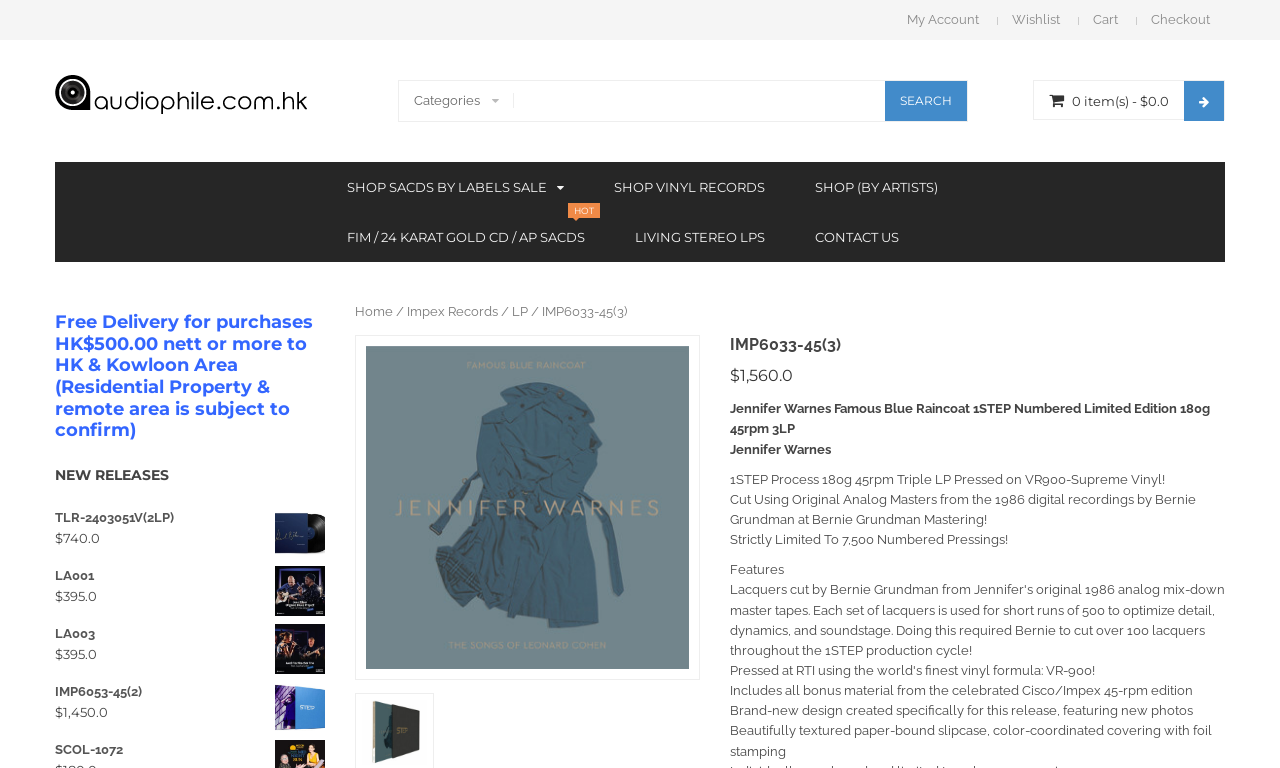Determine the bounding box of the UI element mentioned here: "Shop SACDs BY LABELS SALE". The coordinates must be in the format [left, top, right, bottom] with values ranging from 0 to 1.

[0.252, 0.211, 0.46, 0.276]